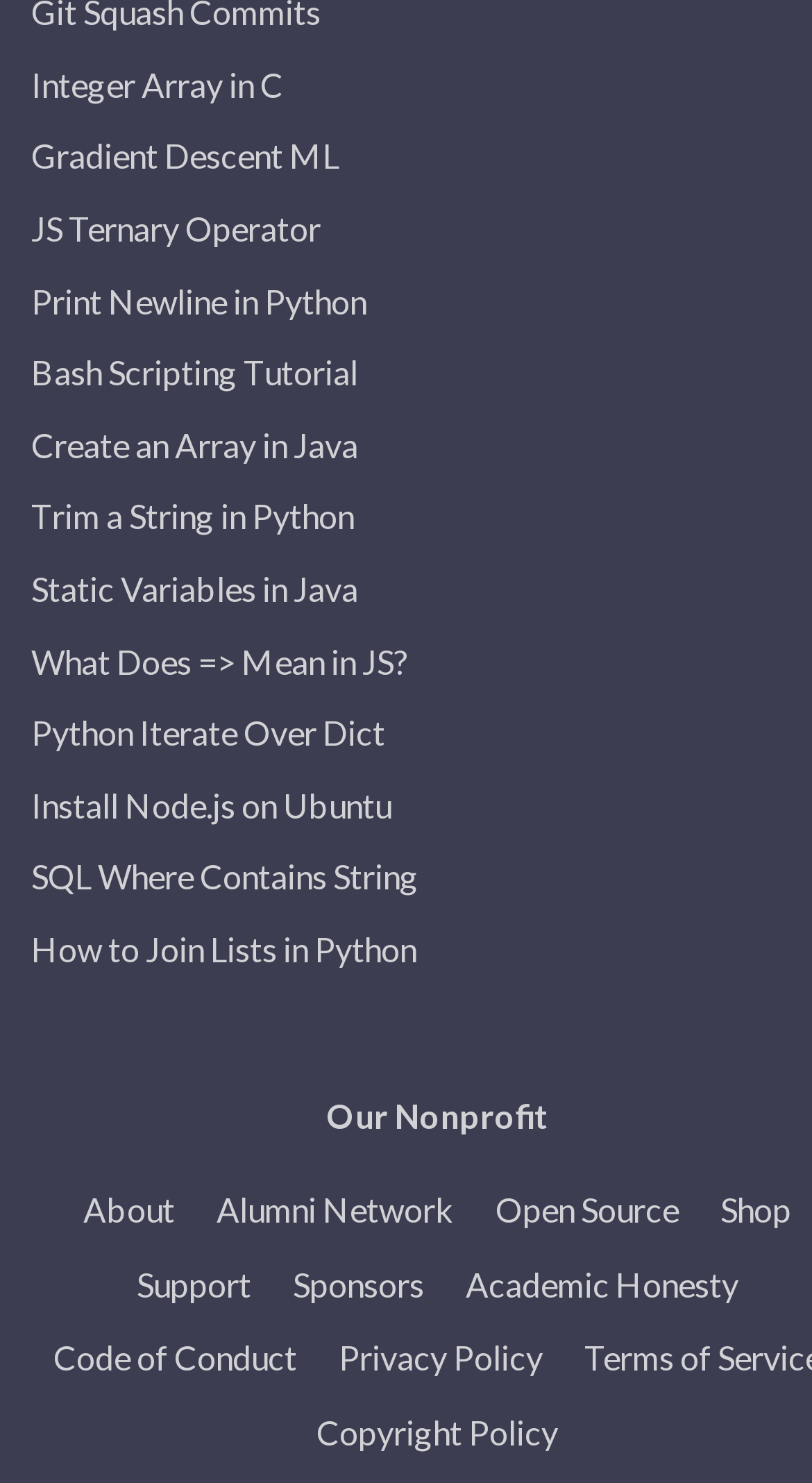Return the bounding box coordinates of the UI element that corresponds to this description: "Integer Array in C". The coordinates must be given as four float numbers in the range of 0 and 1, [left, top, right, bottom].

[0.038, 0.043, 0.349, 0.07]